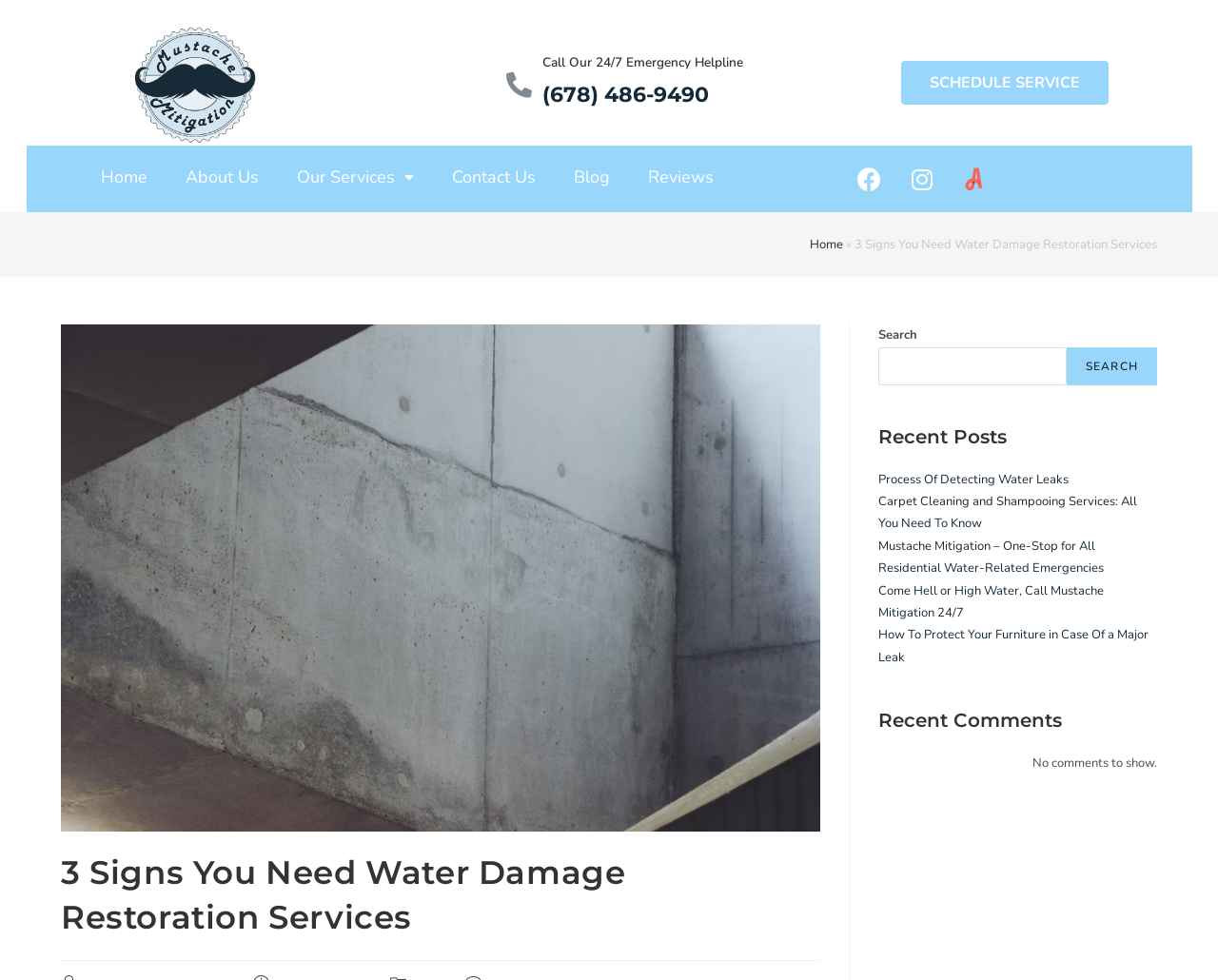What is the name of the company mentioned on the webpage?
Provide a detailed answer to the question, using the image to inform your response.

I found the name of the company mentioned in the link elements with text describing the services, such as 'Mustache Mitigation – One-Stop for All Residential Water-Related Emergencies'.